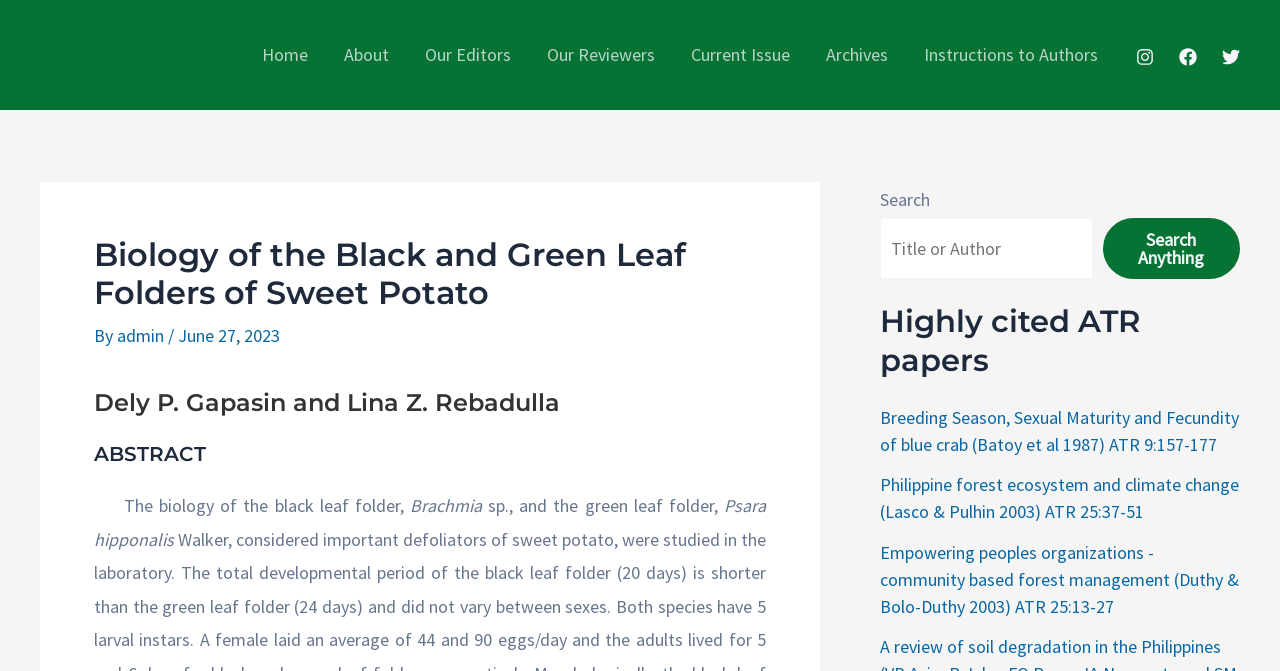Locate the bounding box coordinates of the area you need to click to fulfill this instruction: 'Check the current issue'. The coordinates must be in the form of four float numbers ranging from 0 to 1: [left, top, right, bottom].

[0.526, 0.0, 0.631, 0.164]